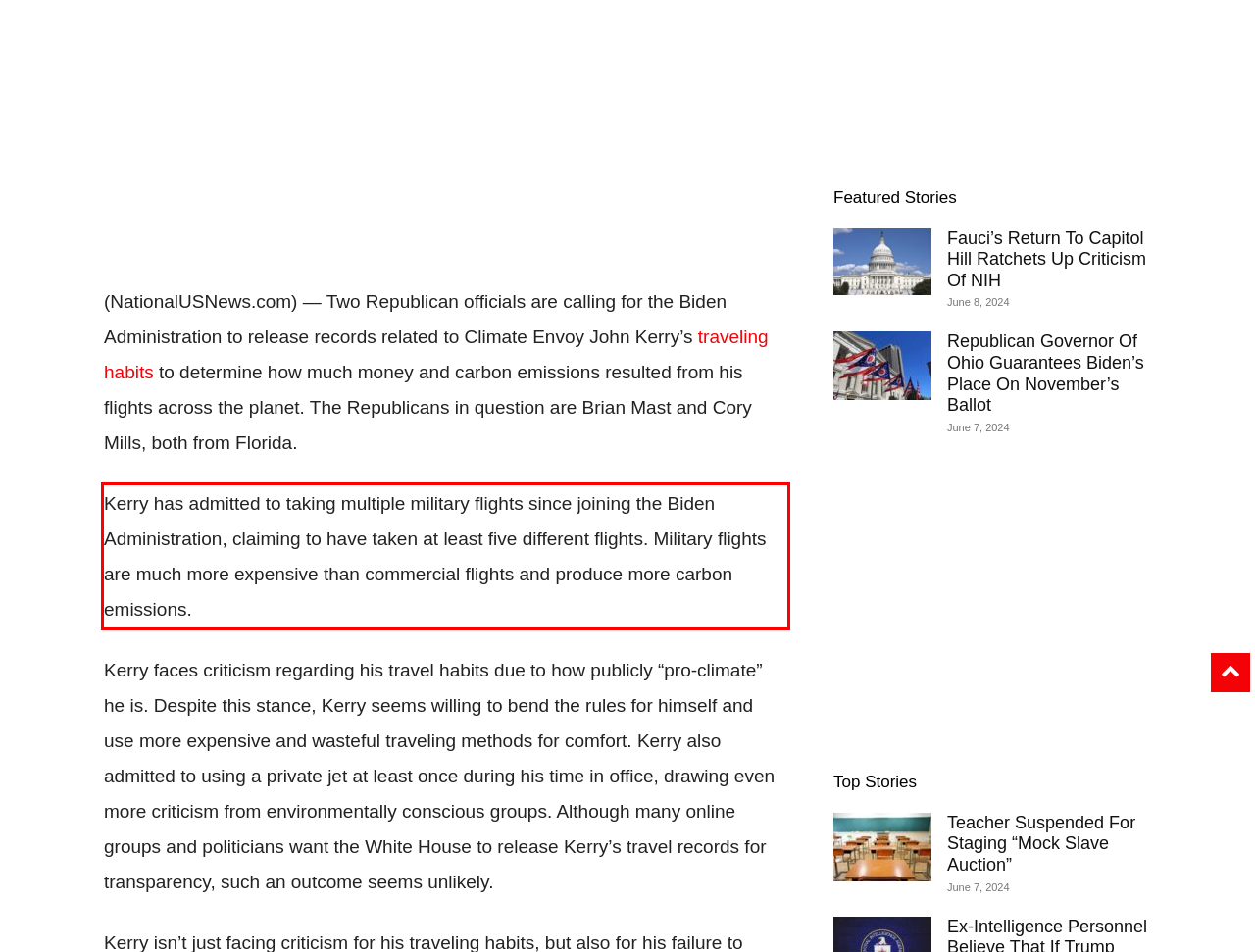Identify the red bounding box in the webpage screenshot and perform OCR to generate the text content enclosed.

Kerry has admitted to taking multiple military flights since joining the Biden Administration, claiming to have taken at least five different flights. Military flights are much more expensive than commercial flights and produce more carbon emissions.